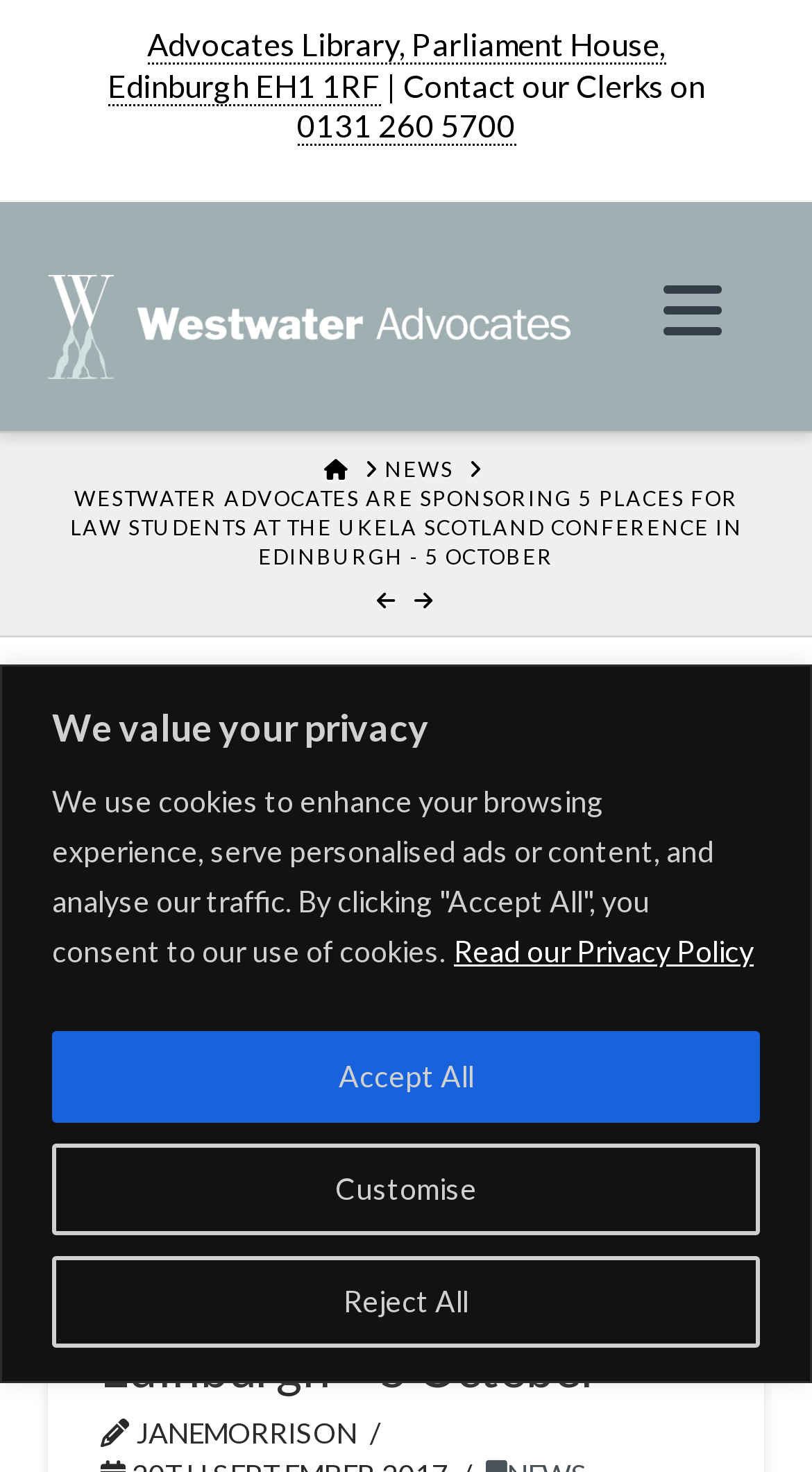Please provide the bounding box coordinates for the element that needs to be clicked to perform the following instruction: "Navigate to the home page". The coordinates should be given as four float numbers between 0 and 1, i.e., [left, top, right, bottom].

[0.399, 0.308, 0.429, 0.328]